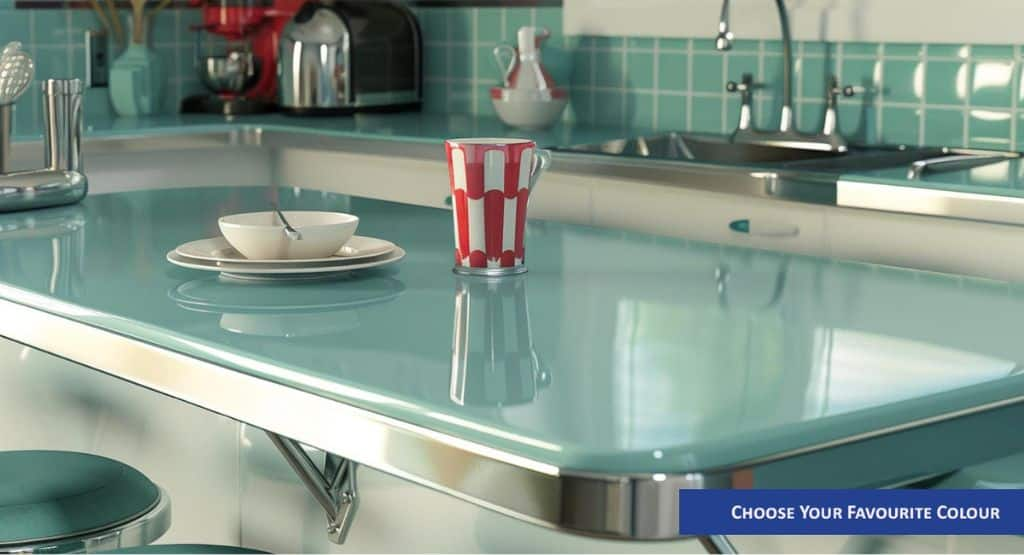What is the purpose of the caption at the bottom?
Using the image, provide a detailed and thorough answer to the question.

The caption at the bottom, 'Choose Your Favourite Colour', is meant to highlight the importance of personalization in kitchen design, suggesting that selecting a splashback color can significantly enhance the overall ambiance of the kitchen.